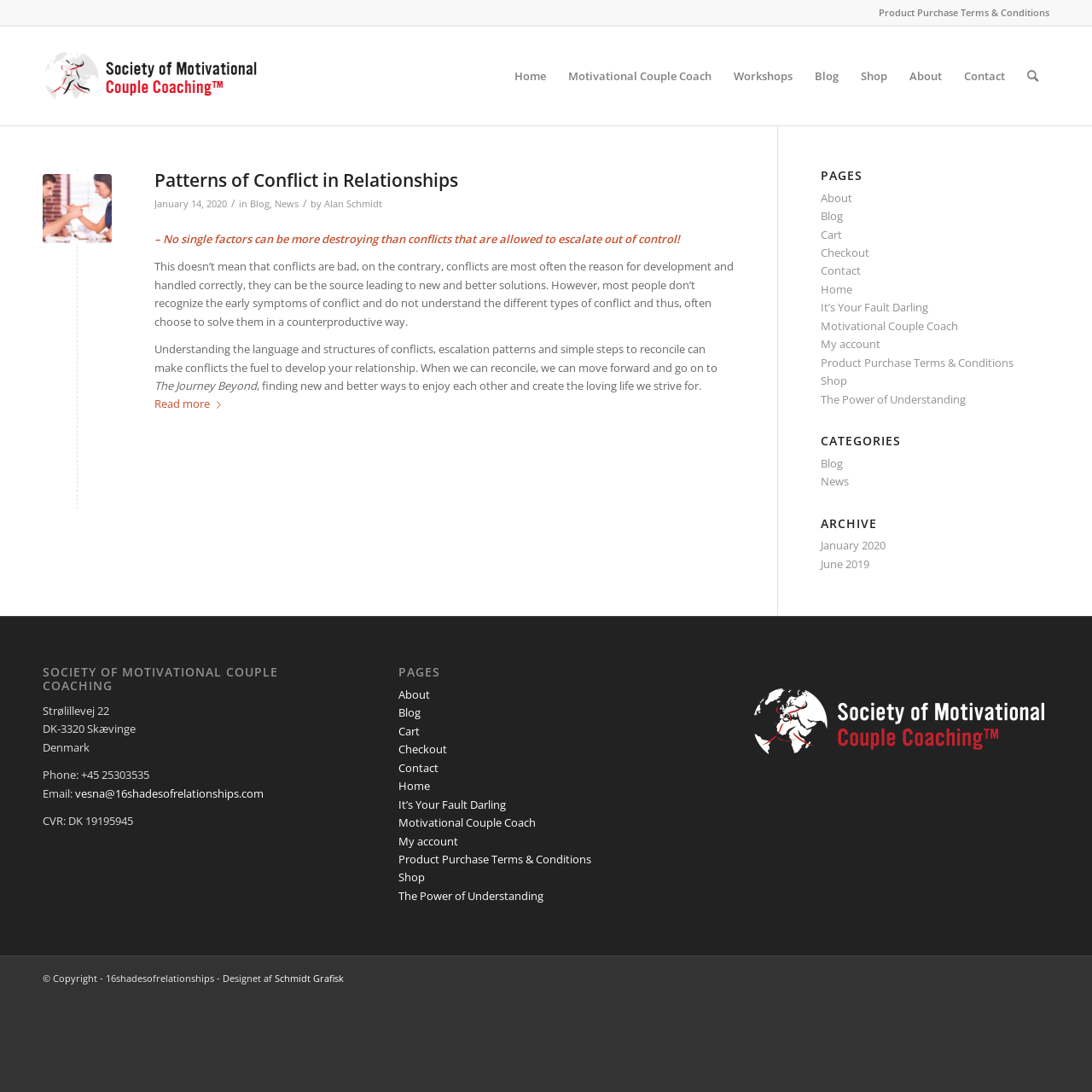What is the author of the article?
Please answer the question with a detailed and comprehensive explanation.

I found the answer by reading the text below the heading of the article, which mentions the author's name as 'Alan Schmidt'.